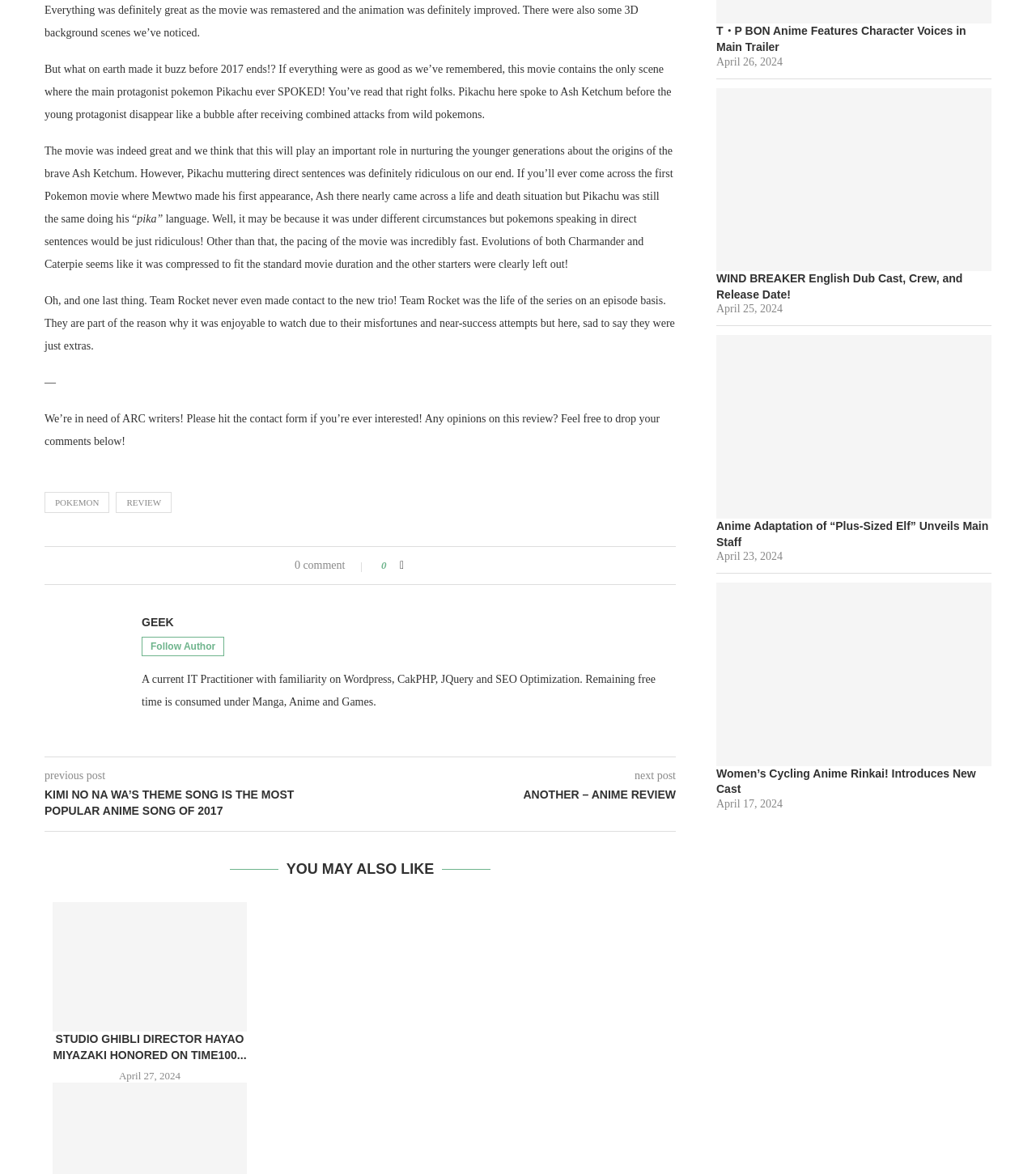Can you find the bounding box coordinates of the area I should click to execute the following instruction: "Click on the 'KIMI NO NA WA’S THEME SONG IS THE MOST POPULAR ANIME SONG OF 2017' link"?

[0.043, 0.671, 0.348, 0.698]